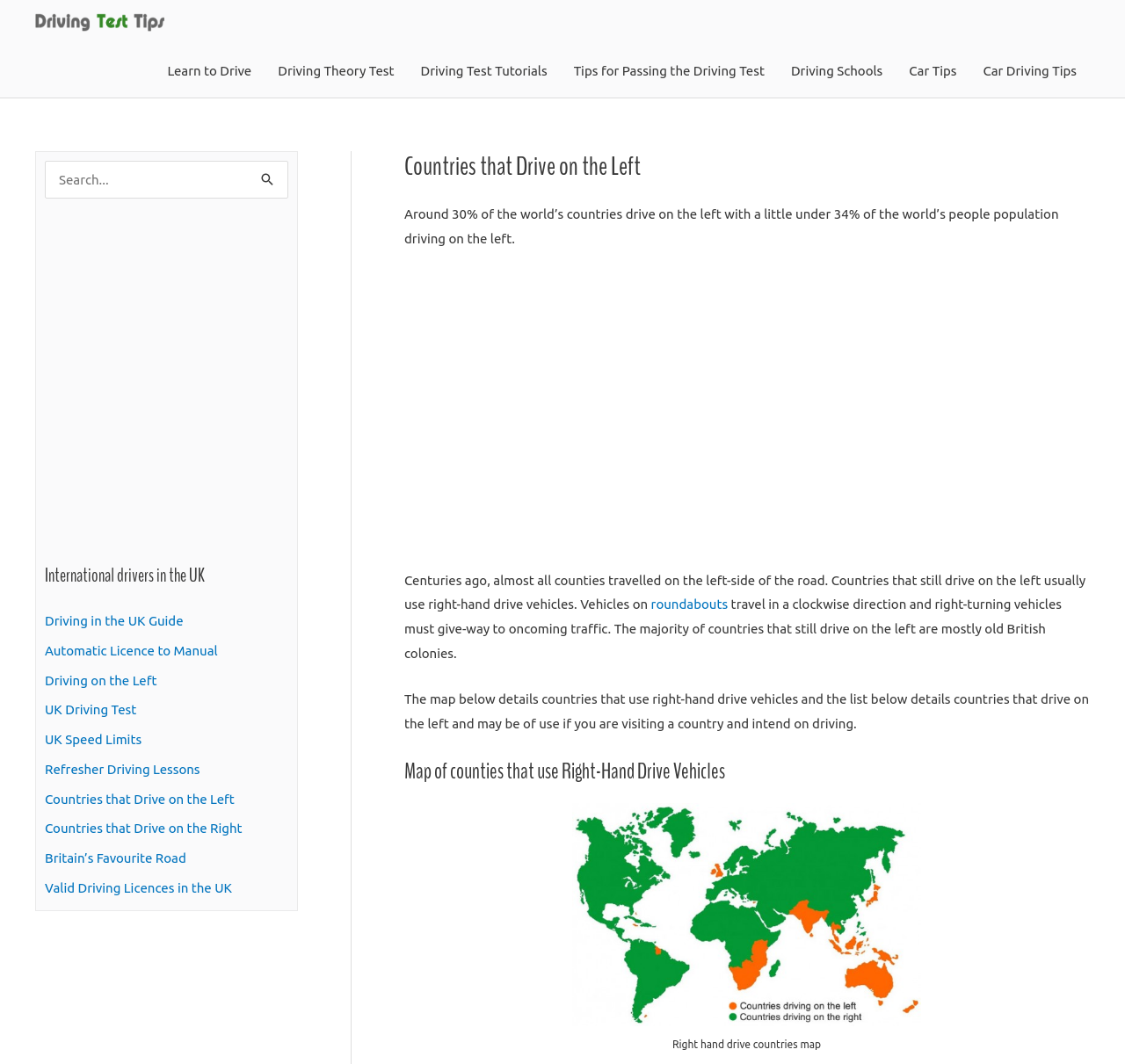Determine the bounding box coordinates of the area to click in order to meet this instruction: "Search for something".

[0.04, 0.151, 0.256, 0.186]